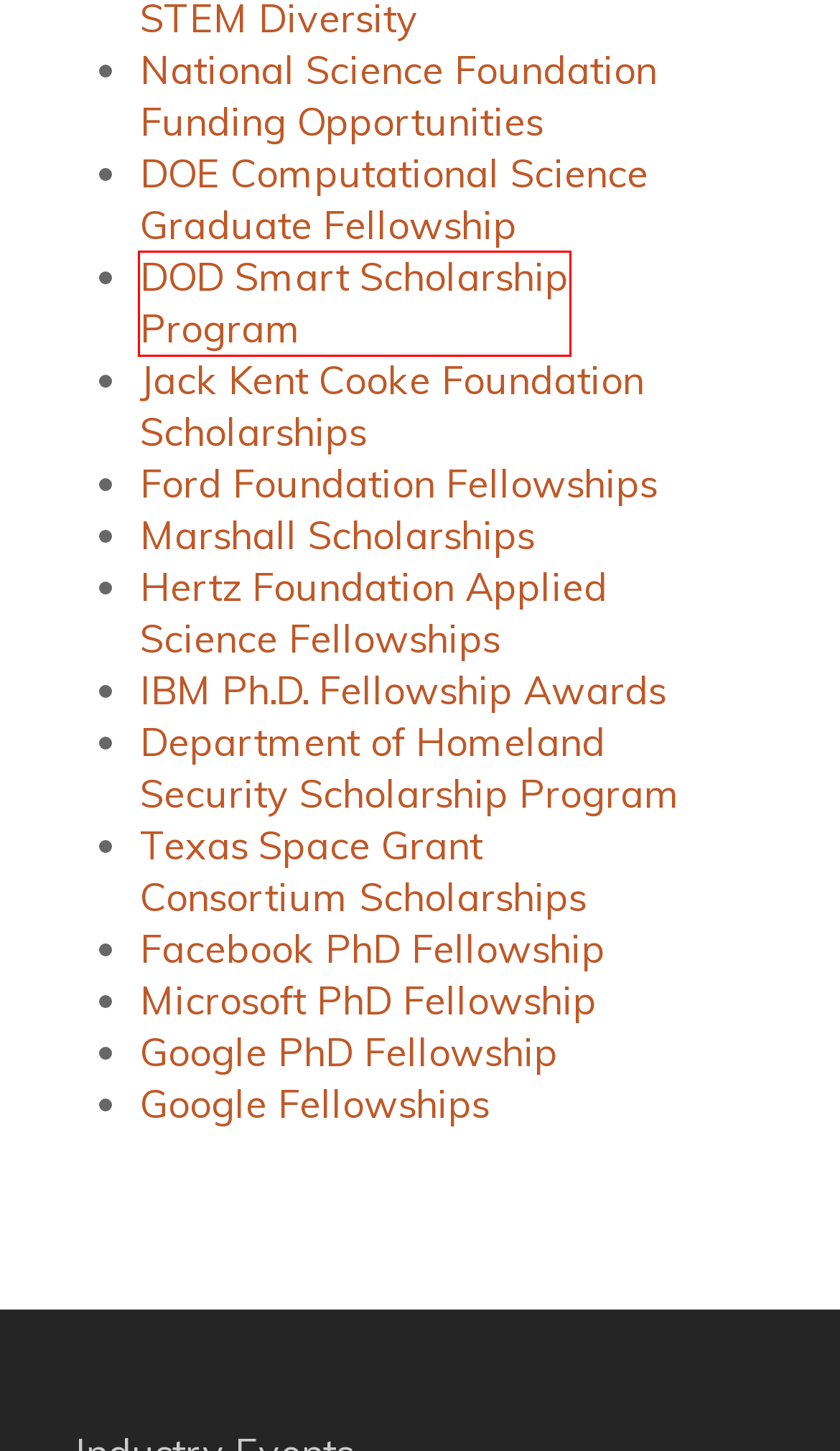After examining the screenshot of a webpage with a red bounding box, choose the most accurate webpage description that corresponds to the new page after clicking the element inside the red box. Here are the candidates:
A. Front Page | DOE CSGF
B. DoD STEM Scholarships & Grants - SMART Scholarship
C. Our Scholarships - Jack Kent Cooke Foundation
D. Microsoft Research PhD Fellowship - Microsoft Research
E. Journals | SIAM
F. Texas Space Grant Consortium
G. Apply for the Hertz Fellowship | Fannie and John Hertz Foundation
H. PhD Fellowship – Google Research

B